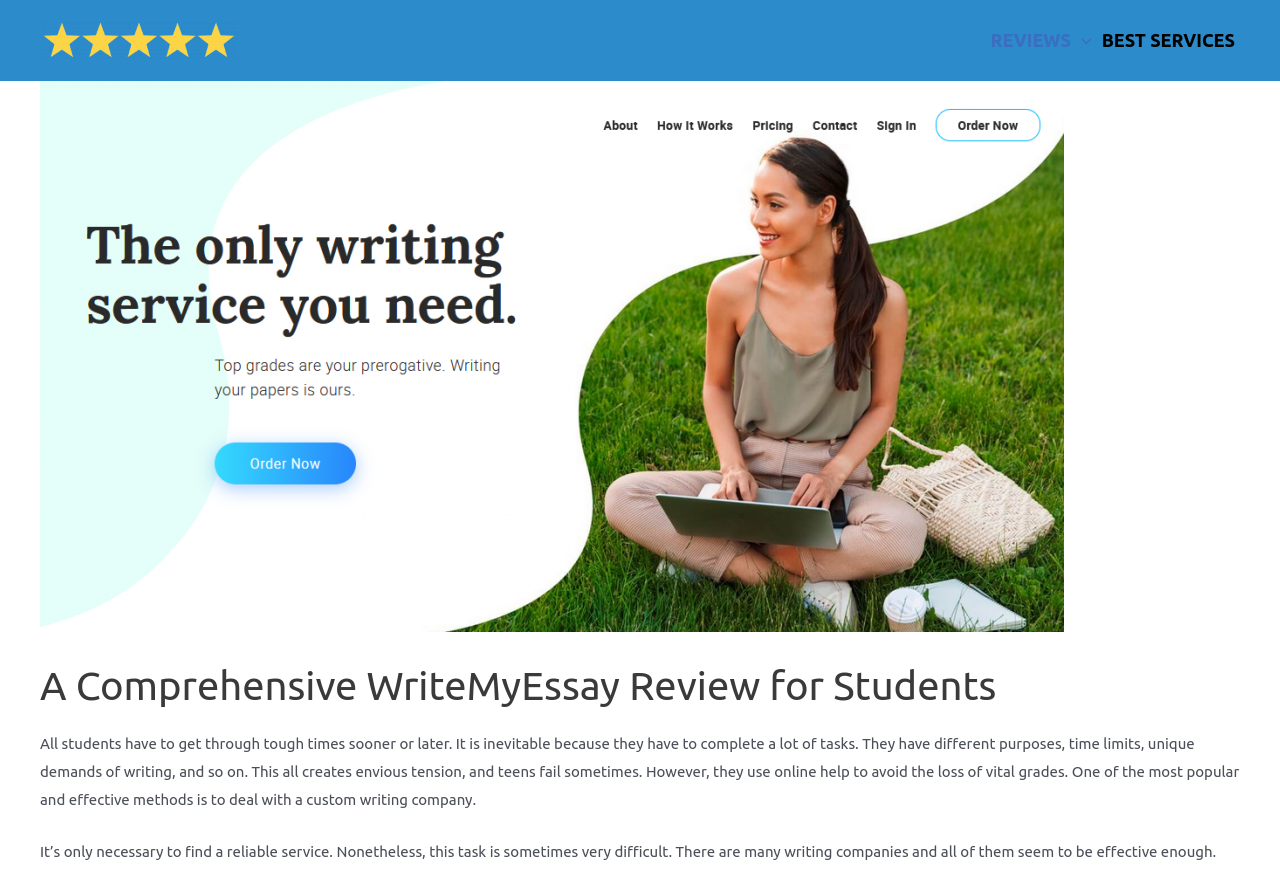Please provide the bounding box coordinates for the UI element as described: "parent_node: FATHER'S DAY SPECIAL aria-label="Close"". The coordinates must be four floats between 0 and 1, represented as [left, top, right, bottom].

None